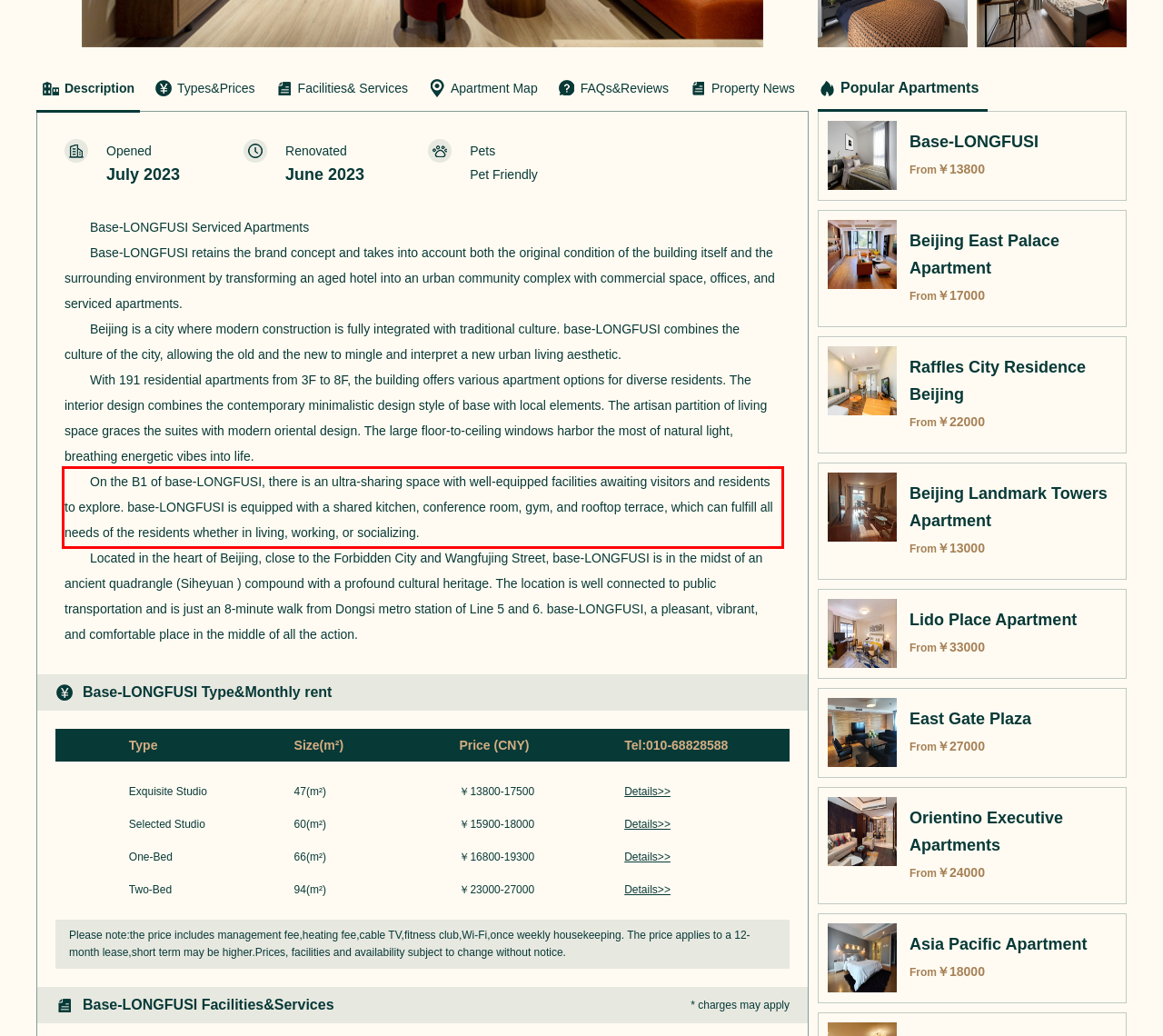Please look at the webpage screenshot and extract the text enclosed by the red bounding box.

On the B1 of base-LONGFUSI, there is an ultra-sharing space with well-equipped facilities awaiting visitors and residents to explore. base-LONGFUSI is equipped with a shared kitchen, conference room, gym, and rooftop terrace, which can fulfill all needs of the residents whether in living, working, or socializing.